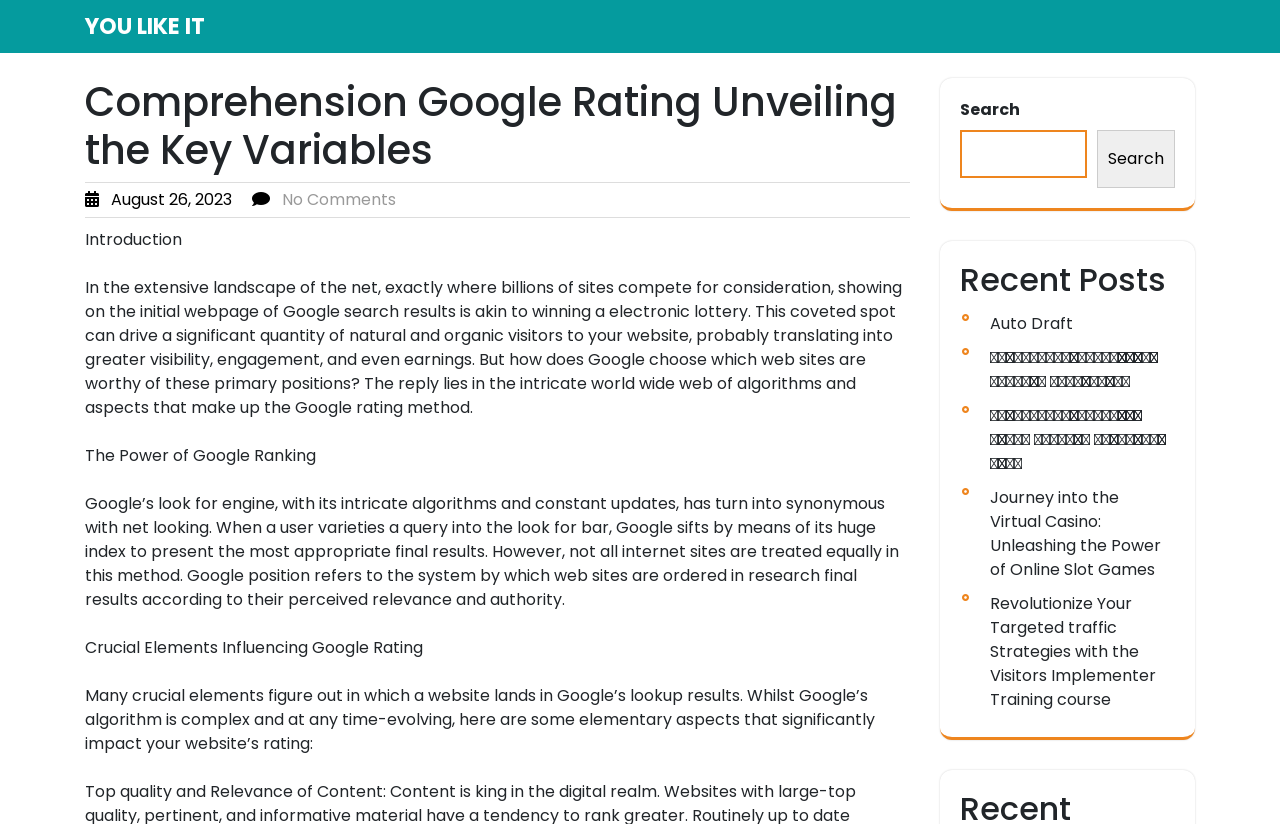Can you specify the bounding box coordinates of the area that needs to be clicked to fulfill the following instruction: "Click on the 'No Comments' link"?

[0.22, 0.228, 0.309, 0.256]